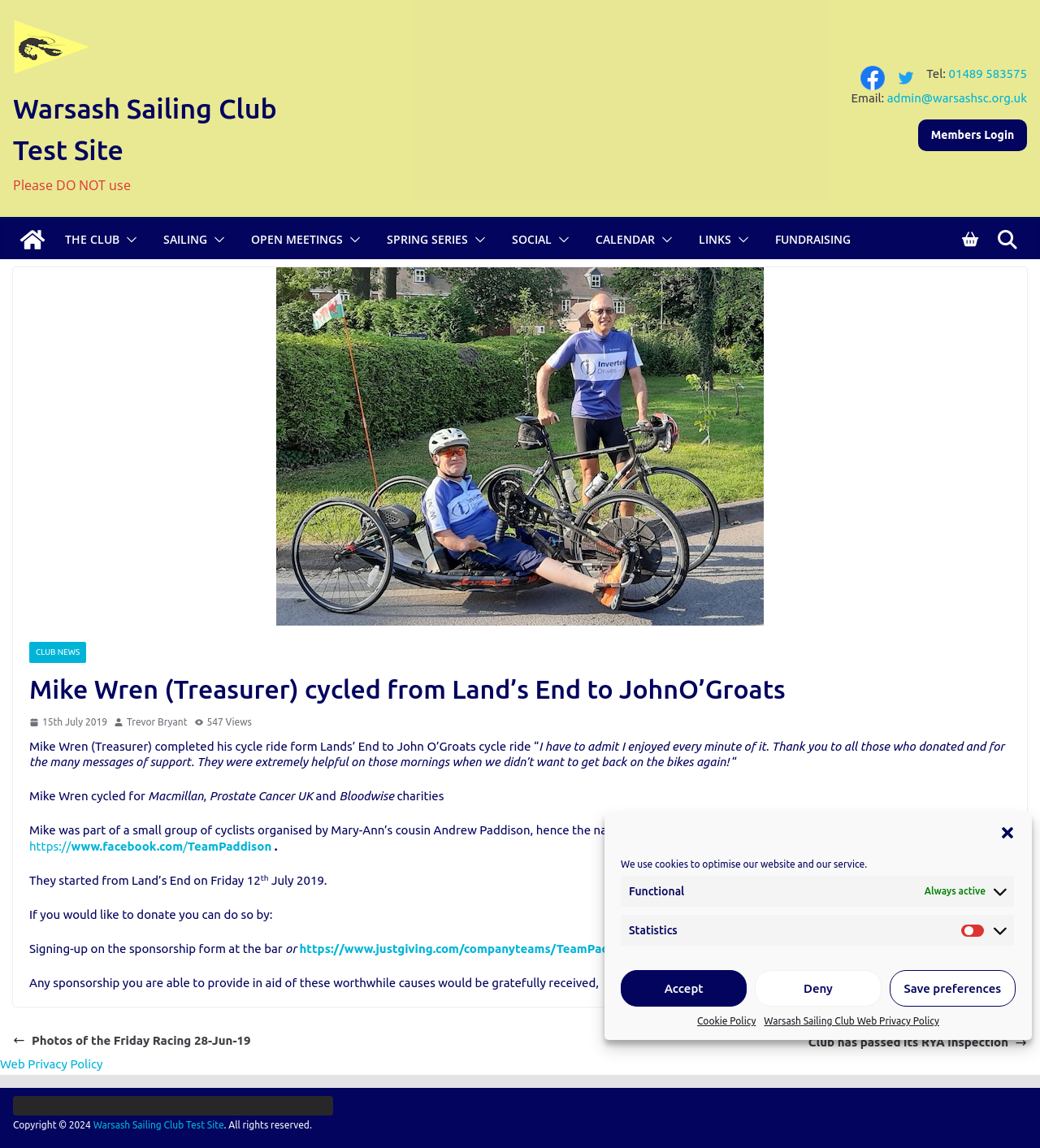Given the webpage screenshot, identify the bounding box of the UI element that matches this description: "Warsash Sailing Club Test Site".

[0.09, 0.976, 0.215, 0.985]